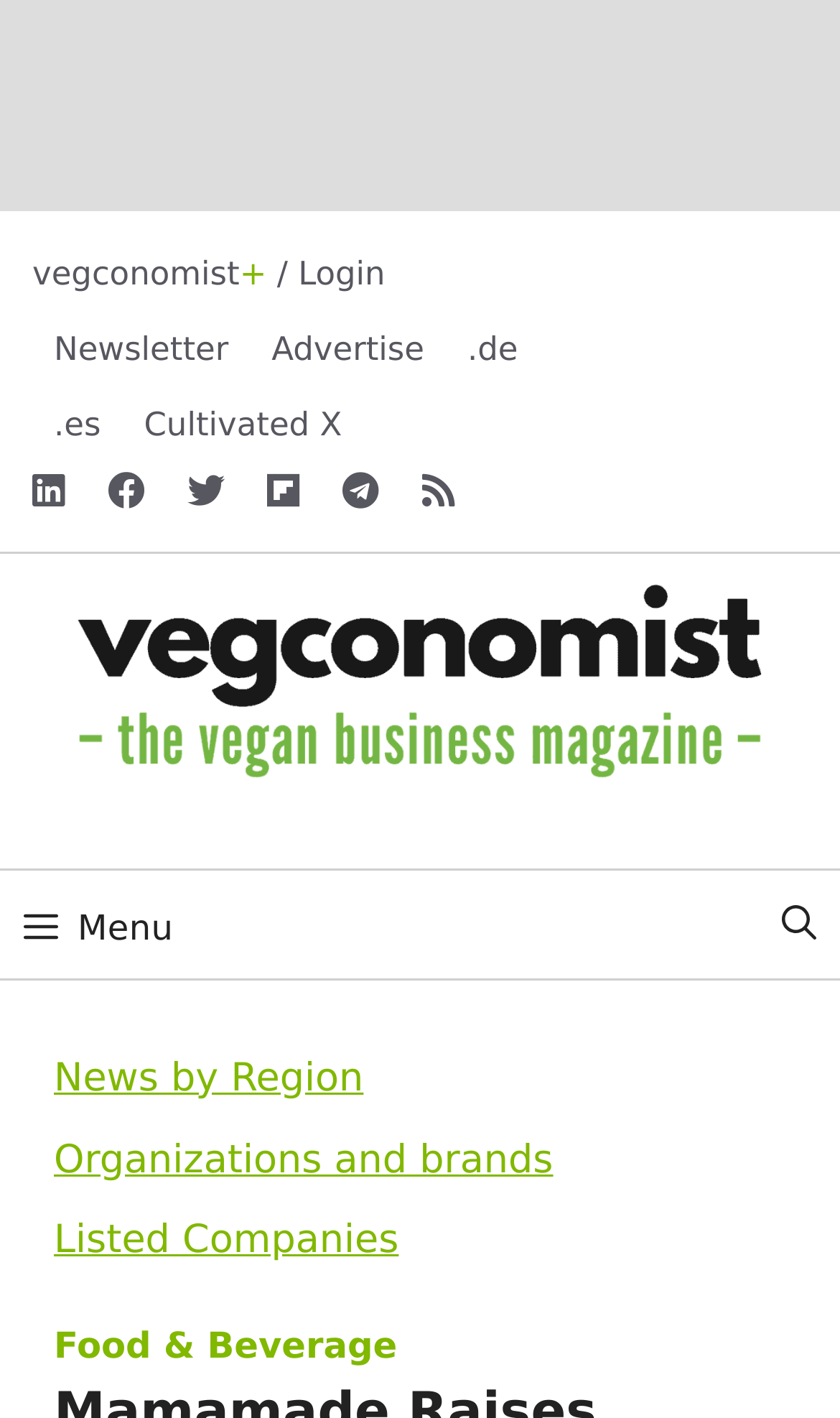Using the element description: "Home", determine the bounding box coordinates for the specified UI element. The coordinates should be four float numbers between 0 and 1, [left, top, right, bottom].

None